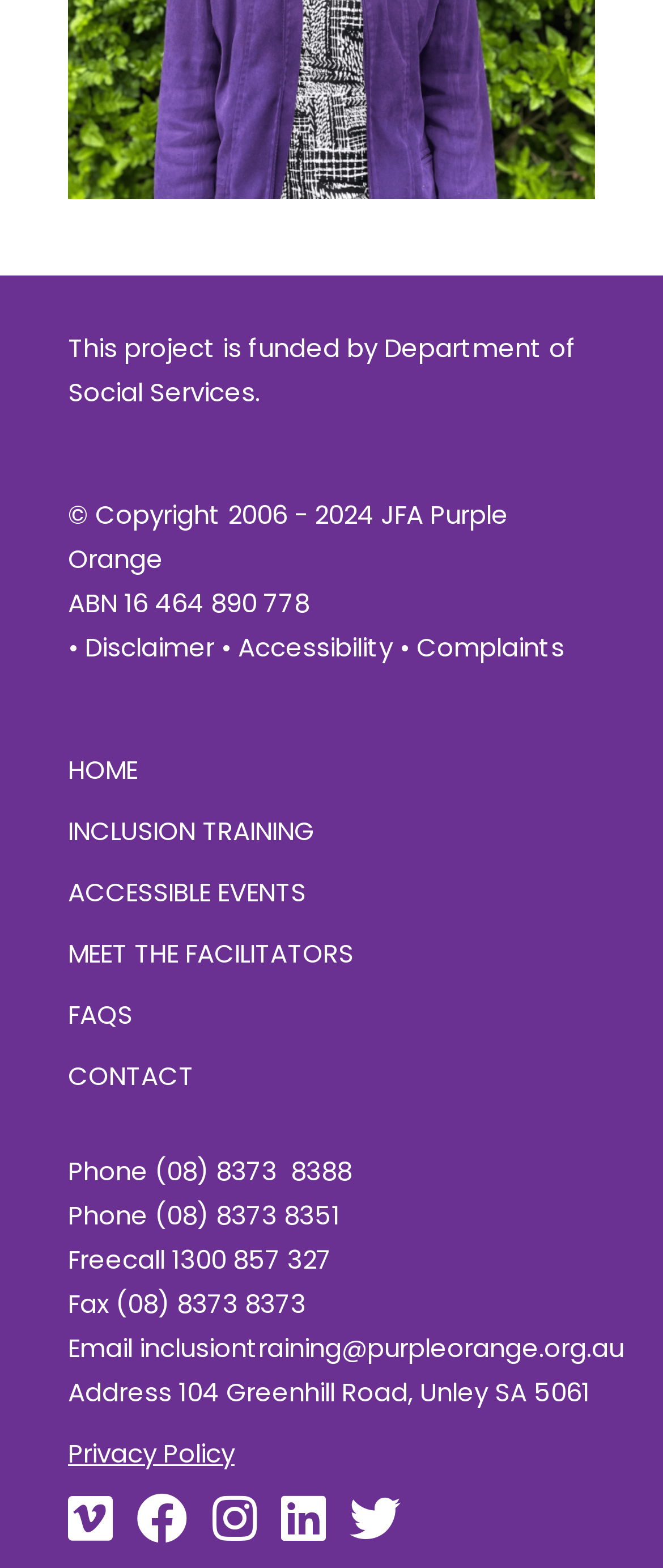Please identify the bounding box coordinates of the element that needs to be clicked to execute the following command: "Contact us via email". Provide the bounding box using four float numbers between 0 and 1, formatted as [left, top, right, bottom].

[0.21, 0.848, 0.941, 0.87]